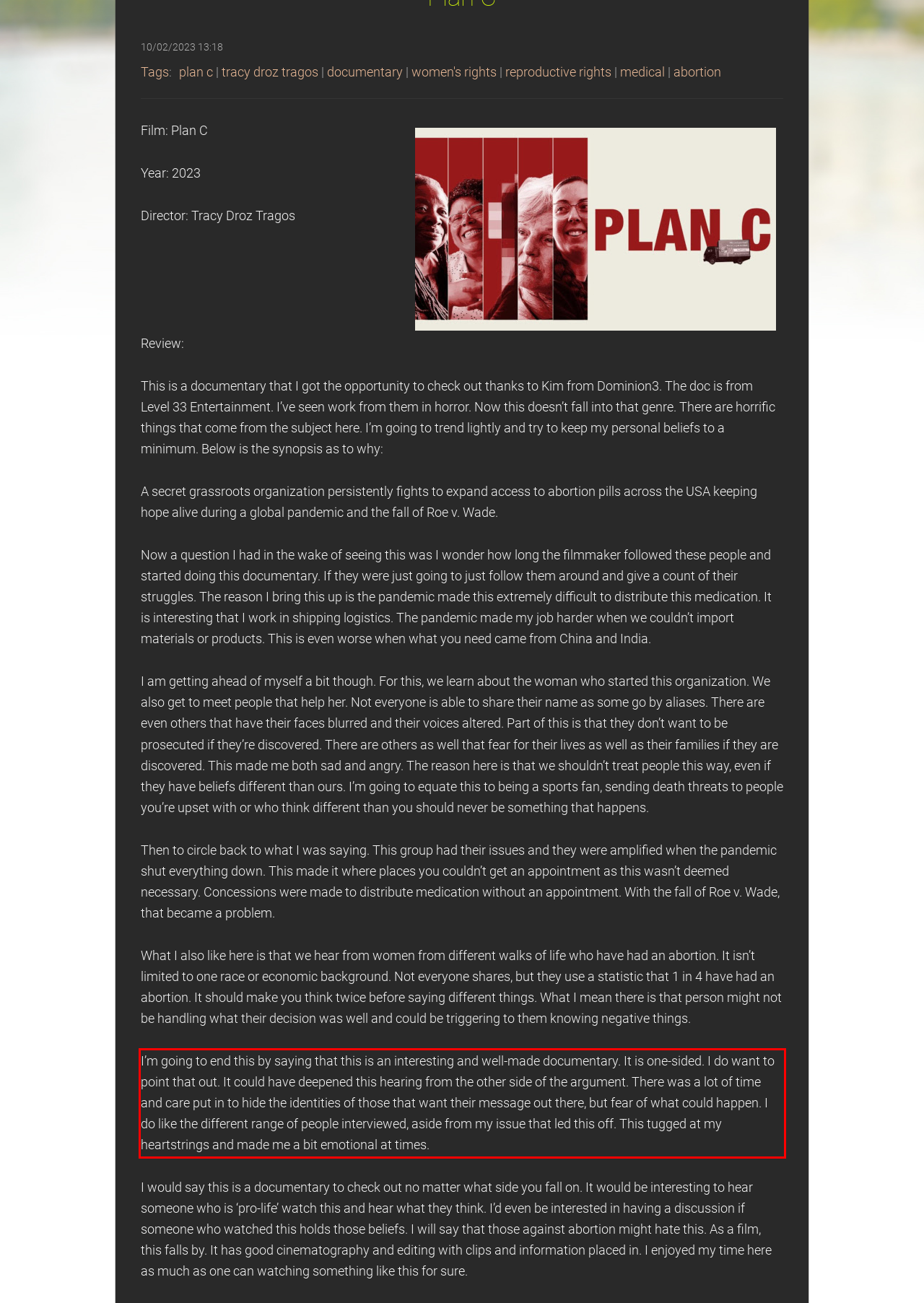Given a screenshot of a webpage containing a red rectangle bounding box, extract and provide the text content found within the red bounding box.

I’m going to end this by saying that this is an interesting and well-made documentary. It is one-sided. I do want to point that out. It could have deepened this hearing from the other side of the argument. There was a lot of time and care put in to hide the identities of those that want their message out there, but fear of what could happen. I do like the different range of people interviewed, aside from my issue that led this off. This tugged at my heartstrings and made me a bit emotional at times.